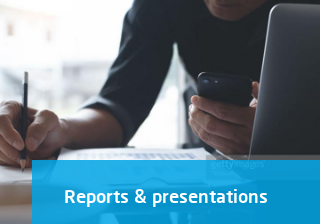Describe every aspect of the image in depth.

The image depicts a professional setting where an individual is engaged in work involving reports and presentations. The person, whose hands are visible, is using a smartphone while taking notes on a piece of paper placed on a desk. A laptop is also in view, suggesting a multitasking environment conducive to both digital and manual work. The text overlay highlights "Reports & presentations," indicating the focus area of the work being performed. The ambiance suggests a modern workspace, perhaps in a corporate or academic context, where important information is being compiled or communicated.